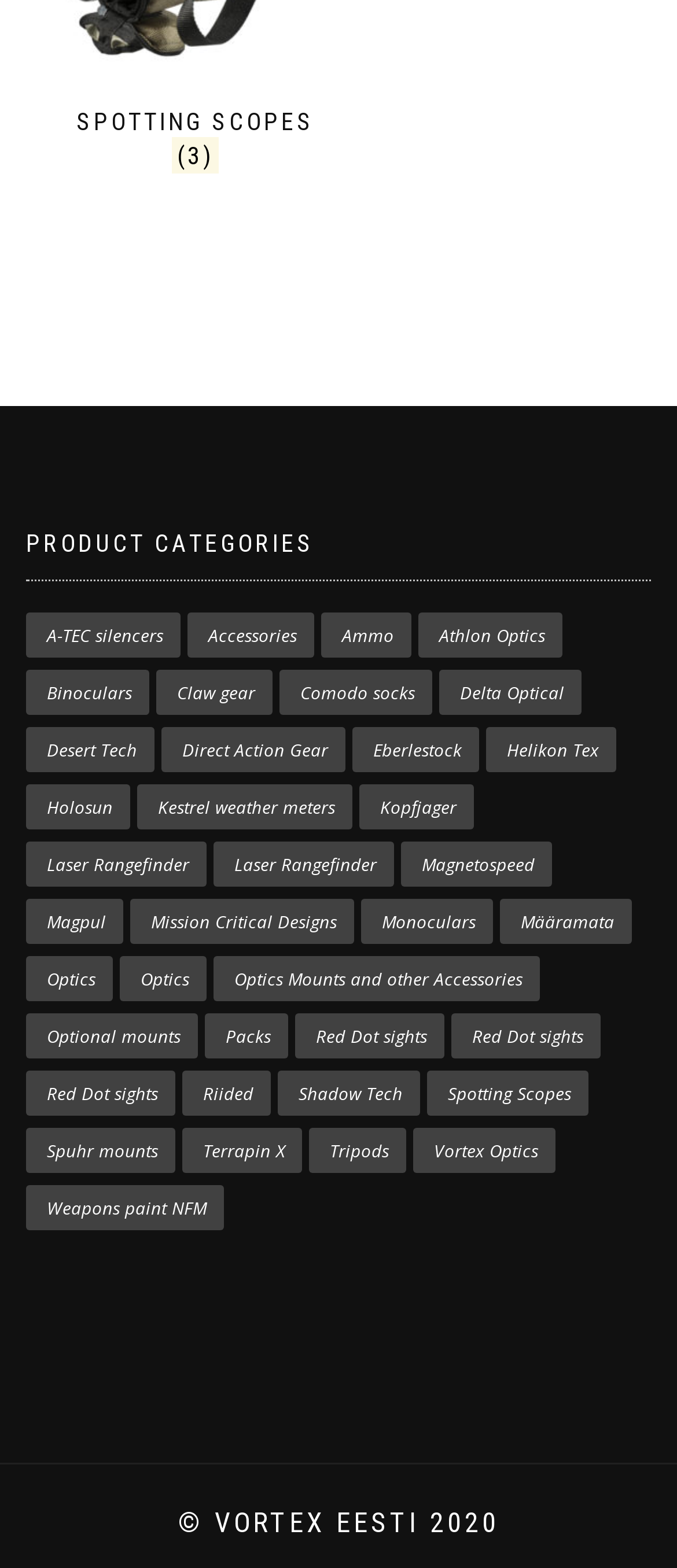Find the bounding box coordinates for the element that must be clicked to complete the instruction: "Explore Vortex Optics". The coordinates should be four float numbers between 0 and 1, indicated as [left, top, right, bottom].

[0.61, 0.719, 0.821, 0.748]